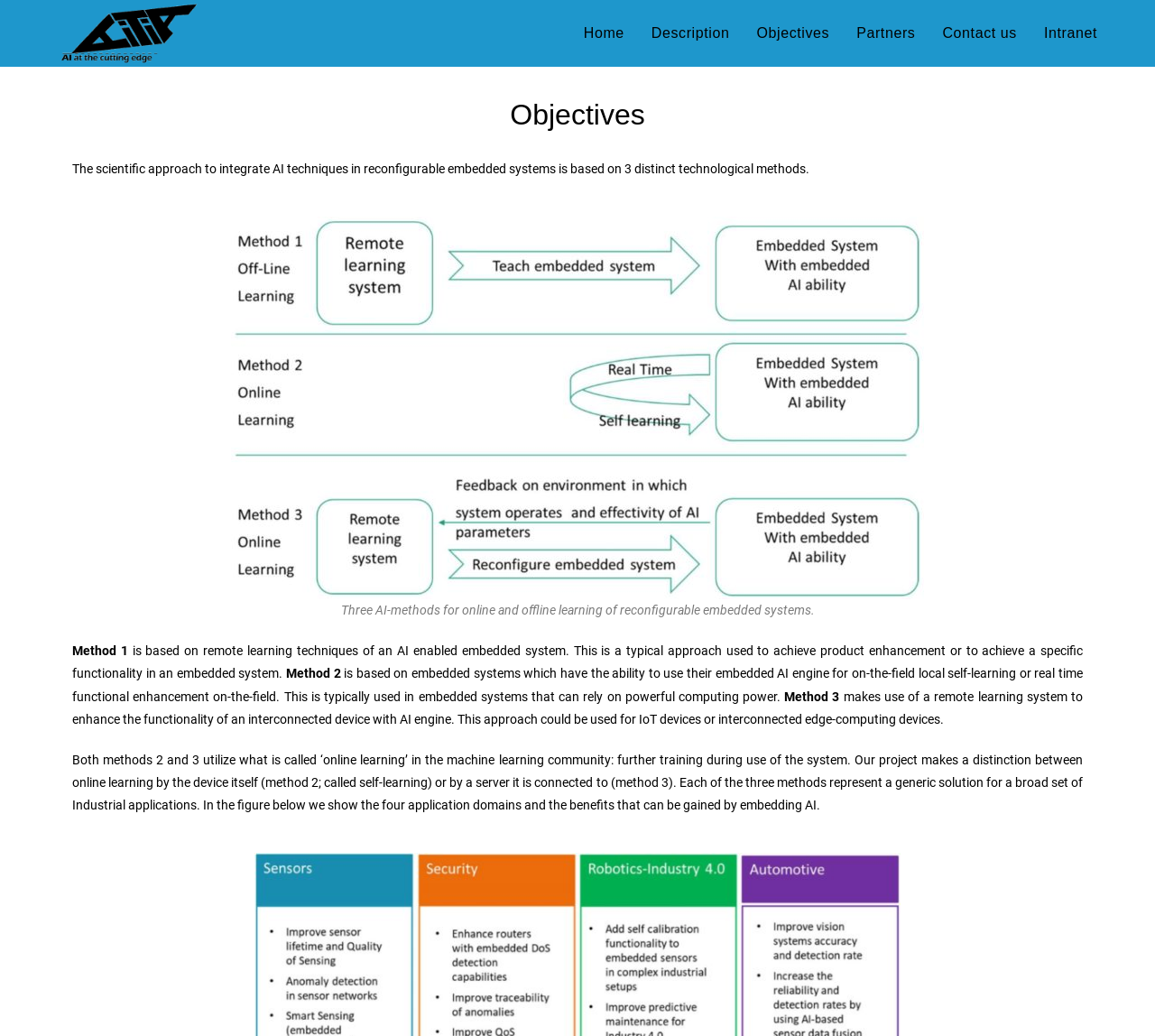What is the difference between Method 2 and Method 3?
Look at the image and answer the question using a single word or phrase.

Self-learning vs server-based learning